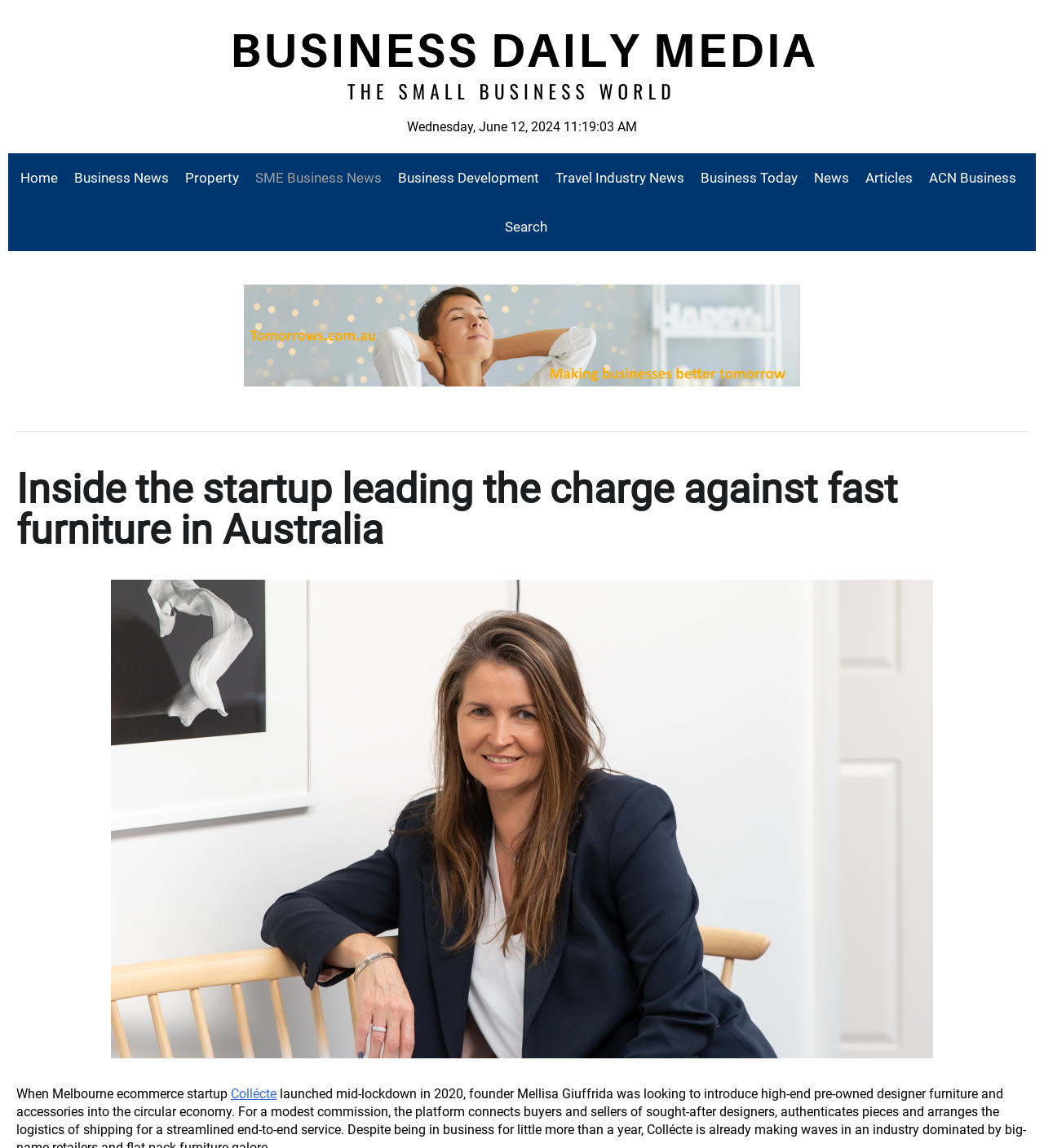What is the name of the ecommerce startup mentioned?
From the details in the image, answer the question comprehensively.

I found the name of the ecommerce startup by looking at the link element with the bounding box coordinates [0.221, 0.946, 0.265, 0.96], which contains the text 'Collécte'.